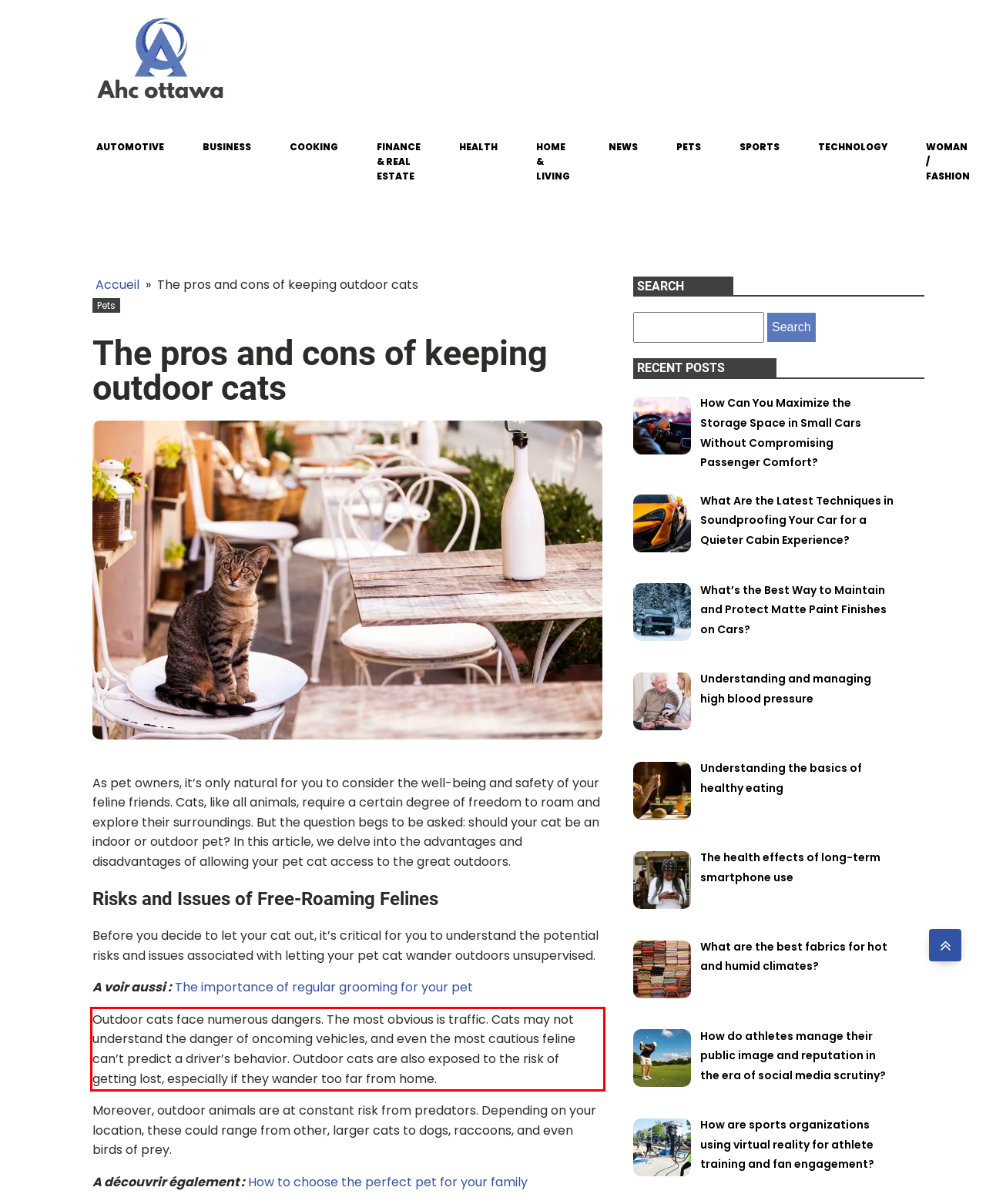In the given screenshot, locate the red bounding box and extract the text content from within it.

Outdoor cats face numerous dangers. The most obvious is traffic. Cats may not understand the danger of oncoming vehicles, and even the most cautious feline can’t predict a driver’s behavior. Outdoor cats are also exposed to the risk of getting lost, especially if they wander too far from home.